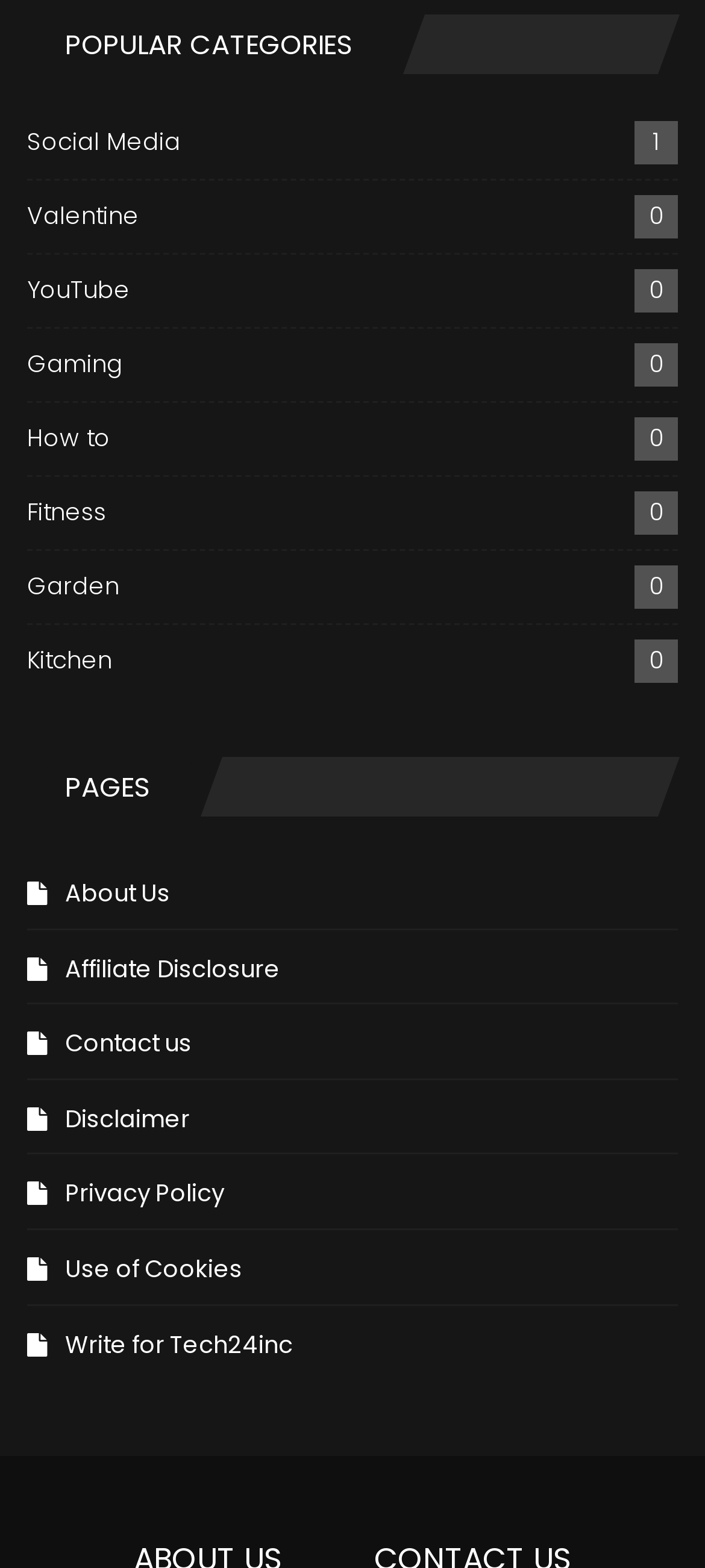Extract the bounding box coordinates for the UI element described as: "About Us".

[0.038, 0.559, 0.241, 0.581]